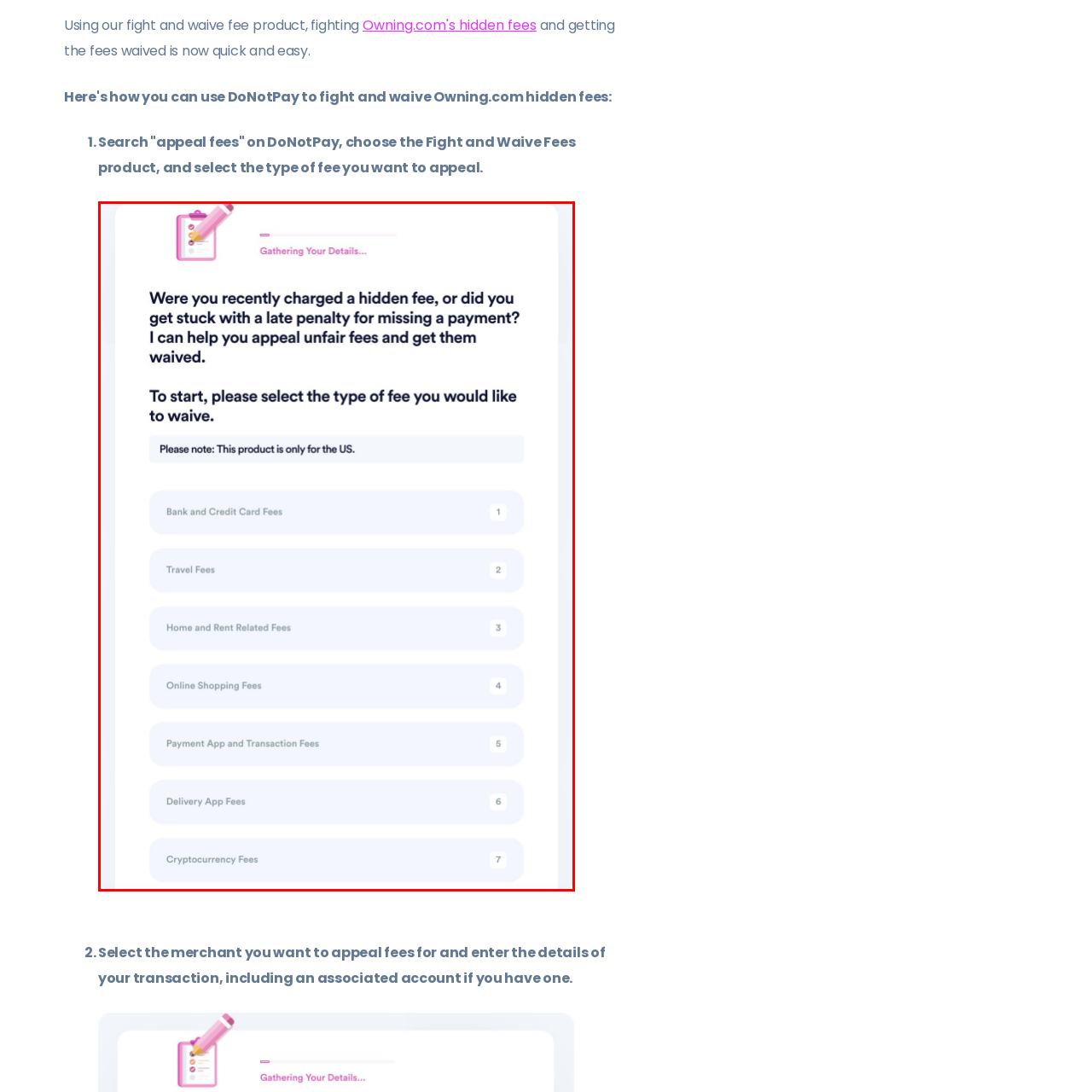What type of fees can users appeal?
Analyze the image within the red frame and provide a concise answer using only one word or a short phrase.

Multiple types